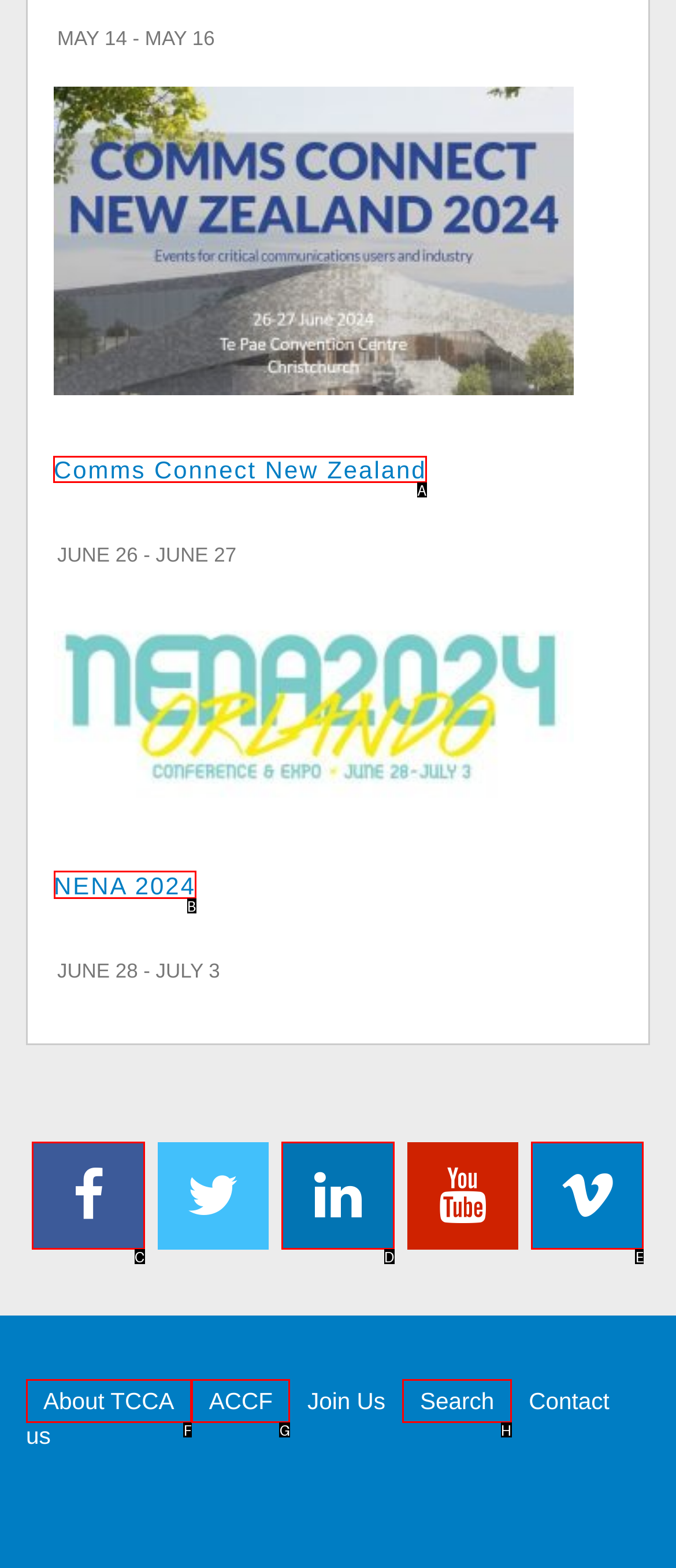Tell me which option I should click to complete the following task: View Comms Connect New Zealand
Answer with the option's letter from the given choices directly.

A